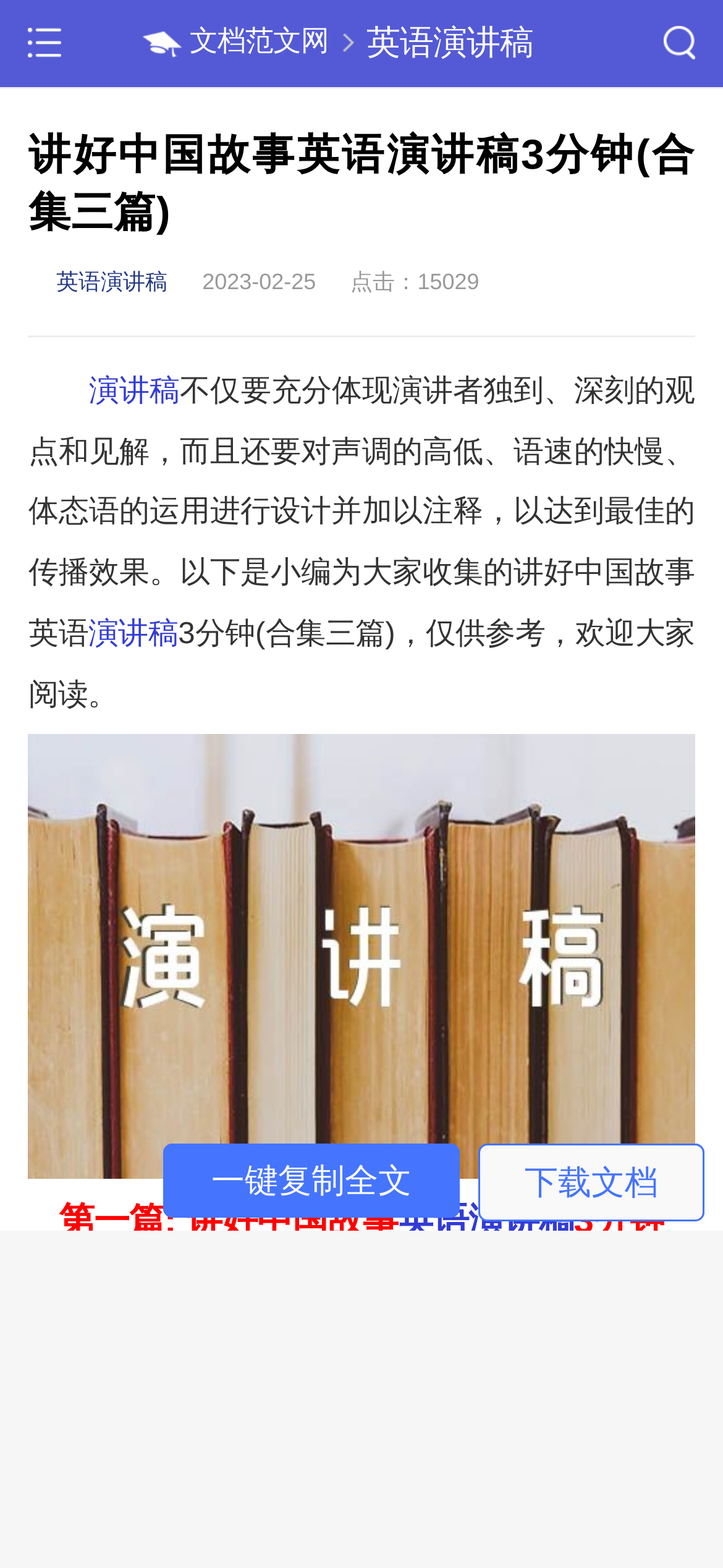Bounding box coordinates are specified in the format (top-left x, top-left y, bottom-right x, bottom-right y). All values are floating point numbers bounded between 0 and 1. Please provide the bounding box coordinate of the region this sentence describes: 演讲稿

[0.123, 0.238, 0.249, 0.26]